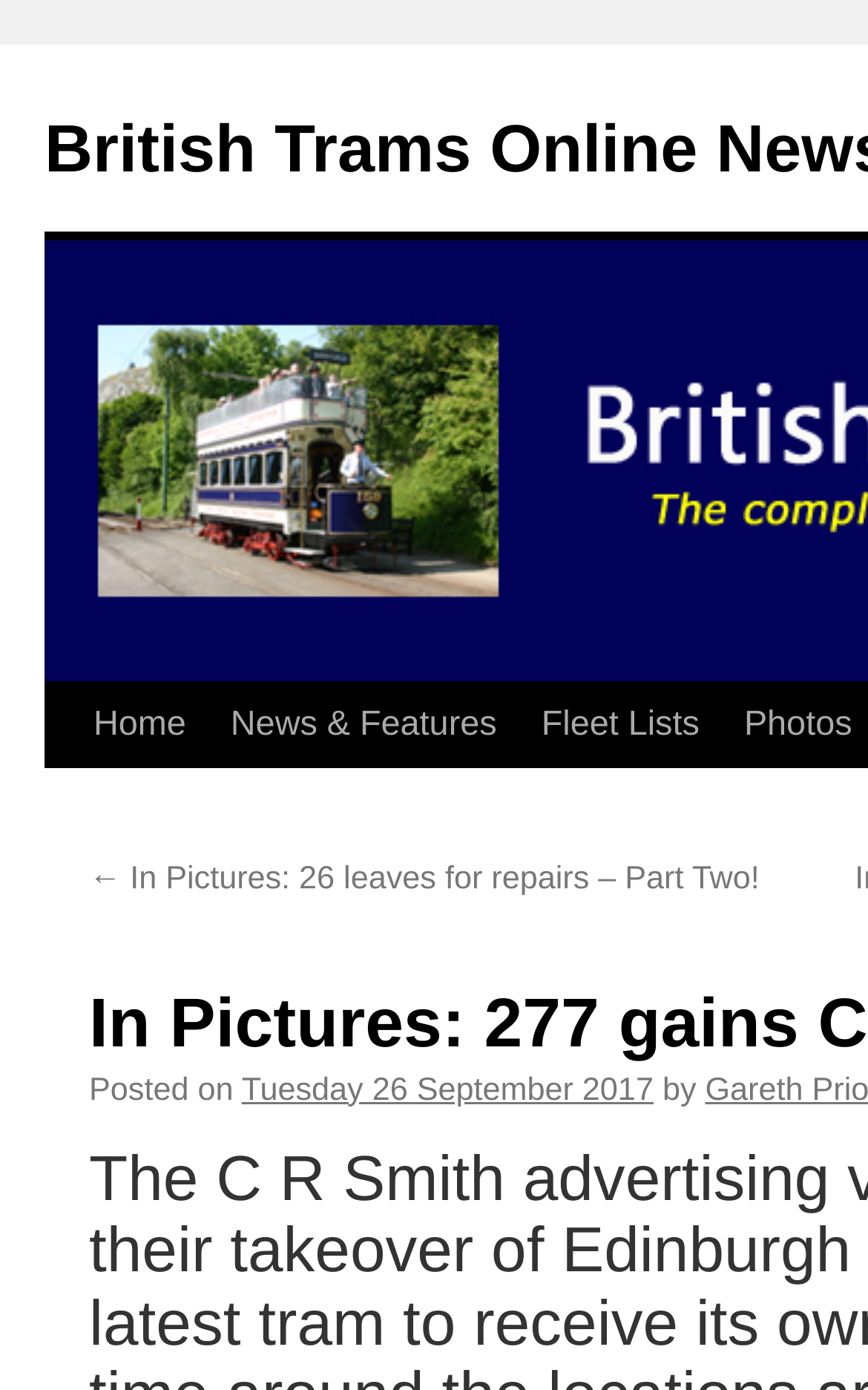Give a short answer using one word or phrase for the question:
What is the category of the news article?

Trams